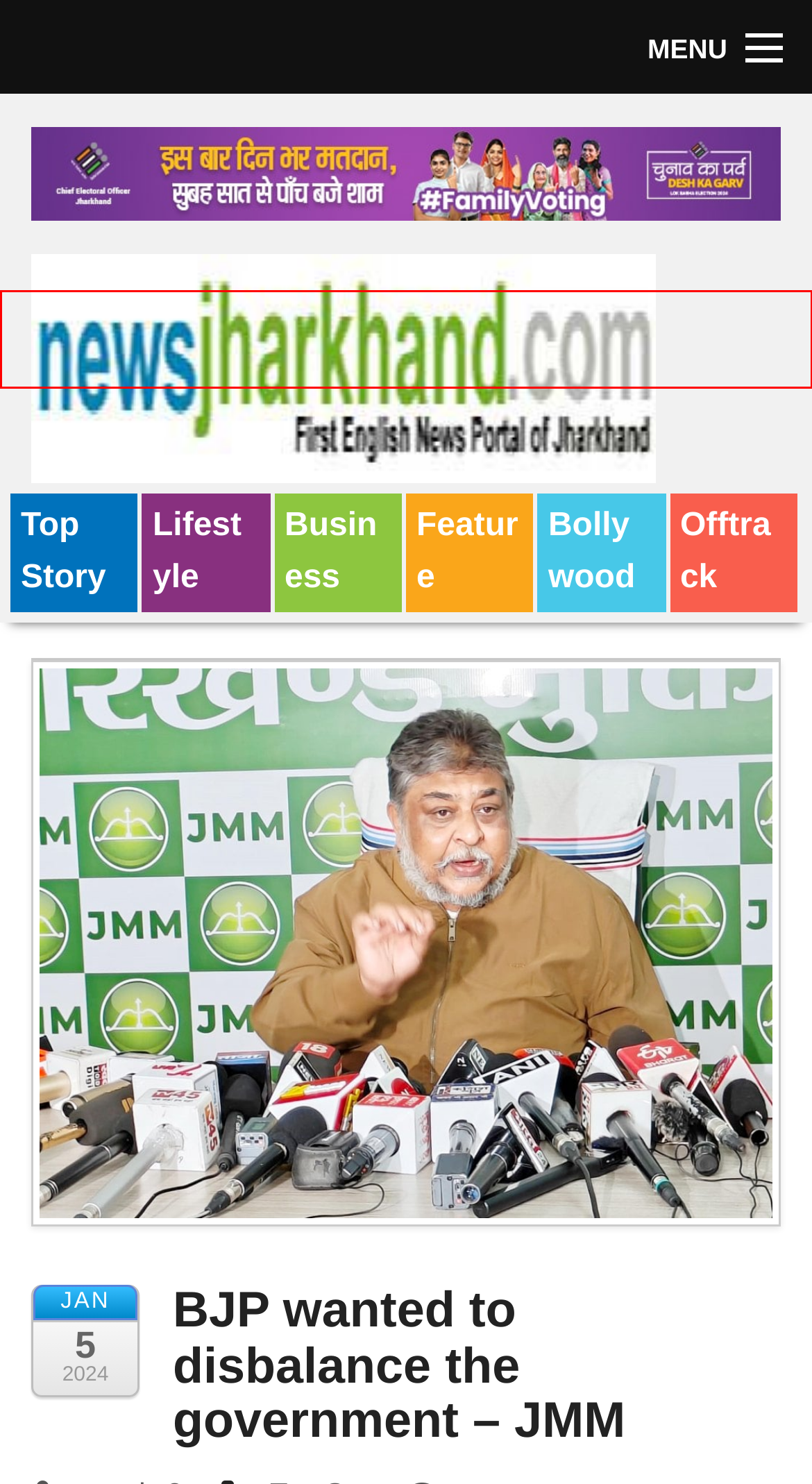You have a screenshot of a webpage, and a red bounding box highlights an element. Select the webpage description that best fits the new page after clicking the element within the bounding box. Options are:
A. Offtrack Archives - News Jharkhand
B. JMM submitted memorandum for holding Gandey by-election - News Jharkhand
C. Bollywood Archives - News Jharkhand
D. Top Story Archives - News Jharkhand
E. Feature Archives - News Jharkhand
F. Lifestyle Archives - News Jharkhand
G. Business Archives - News Jharkhand
H. News Jharkhand - First English News Portal of Jharkhand

C